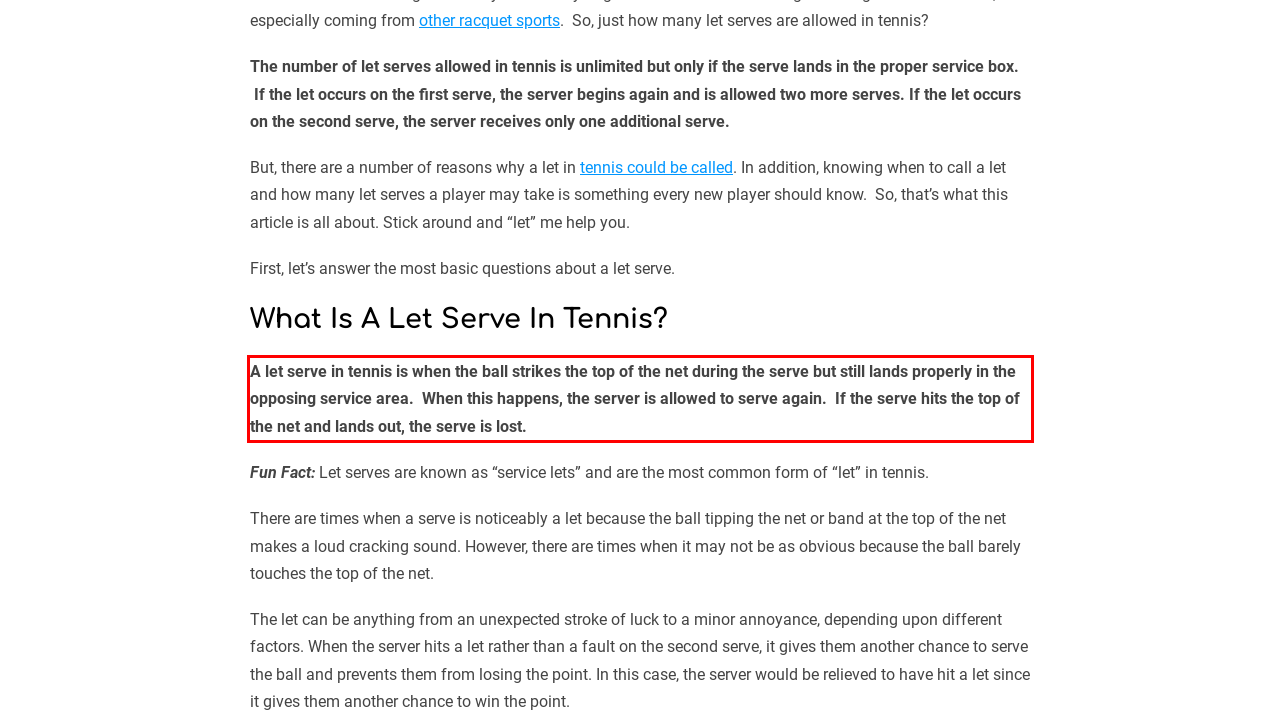Given a screenshot of a webpage, locate the red bounding box and extract the text it encloses.

A let serve in tennis is when the ball strikes the top of the net during the serve but still lands properly in the opposing service area. When this happens, the server is allowed to serve again. If the serve hits the top of the net and lands out, the serve is lost.